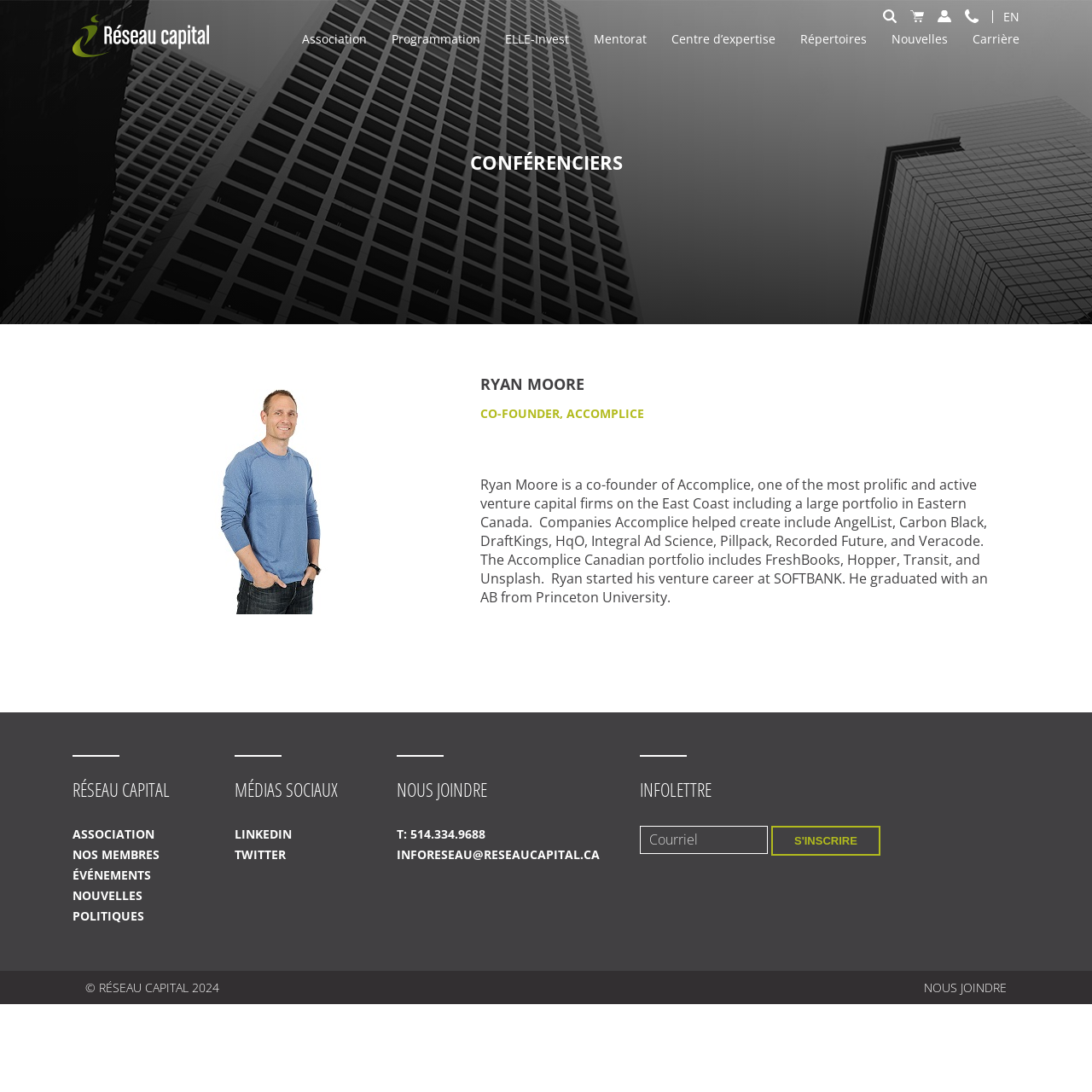What is the name of the company Ryan Moore co-founded?
Based on the screenshot, respond with a single word or phrase.

Accomplice